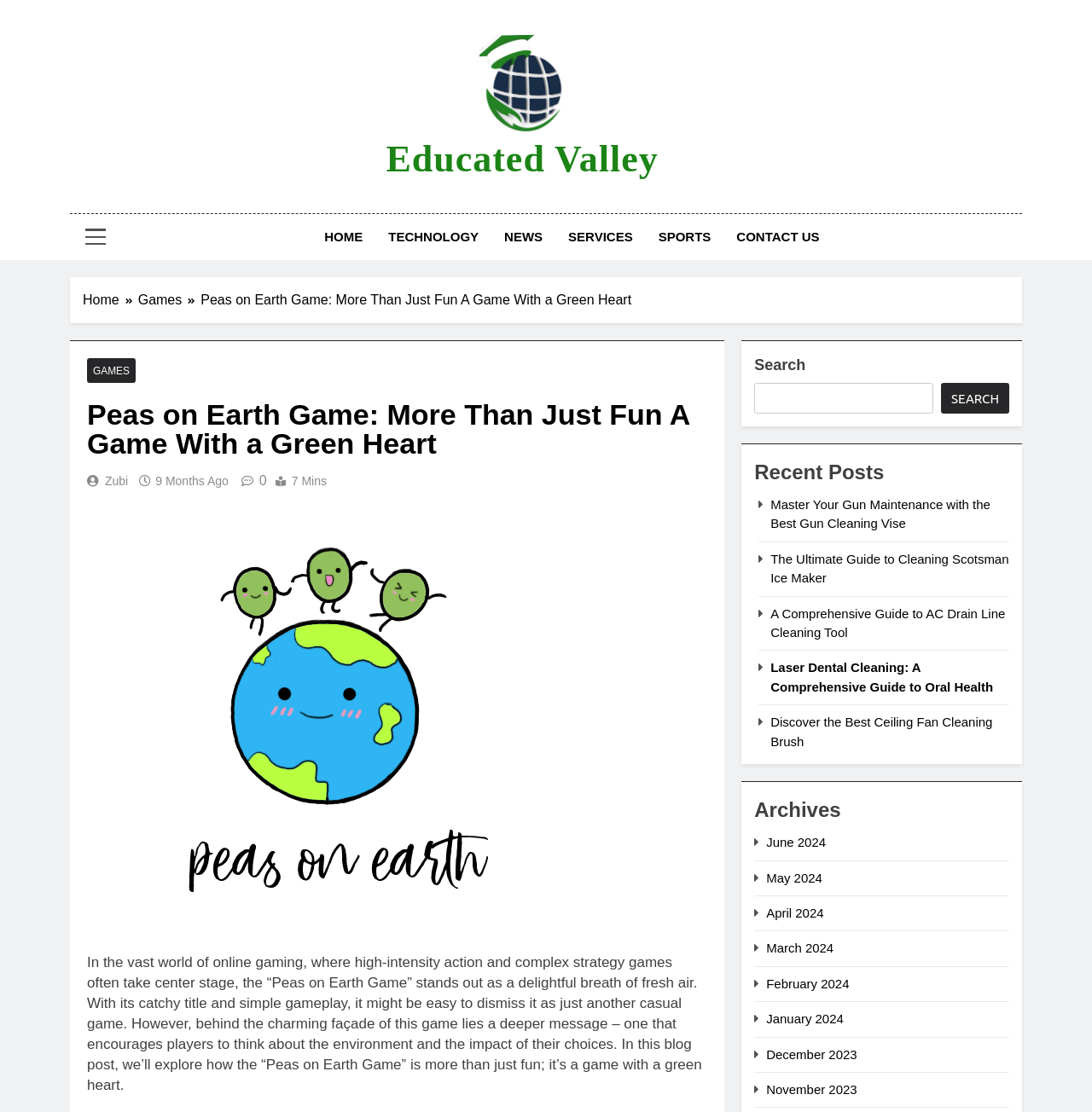Can you specify the bounding box coordinates of the area that needs to be clicked to fulfill the following instruction: "Read the 'Peas on Earth Game' article"?

[0.08, 0.36, 0.648, 0.412]